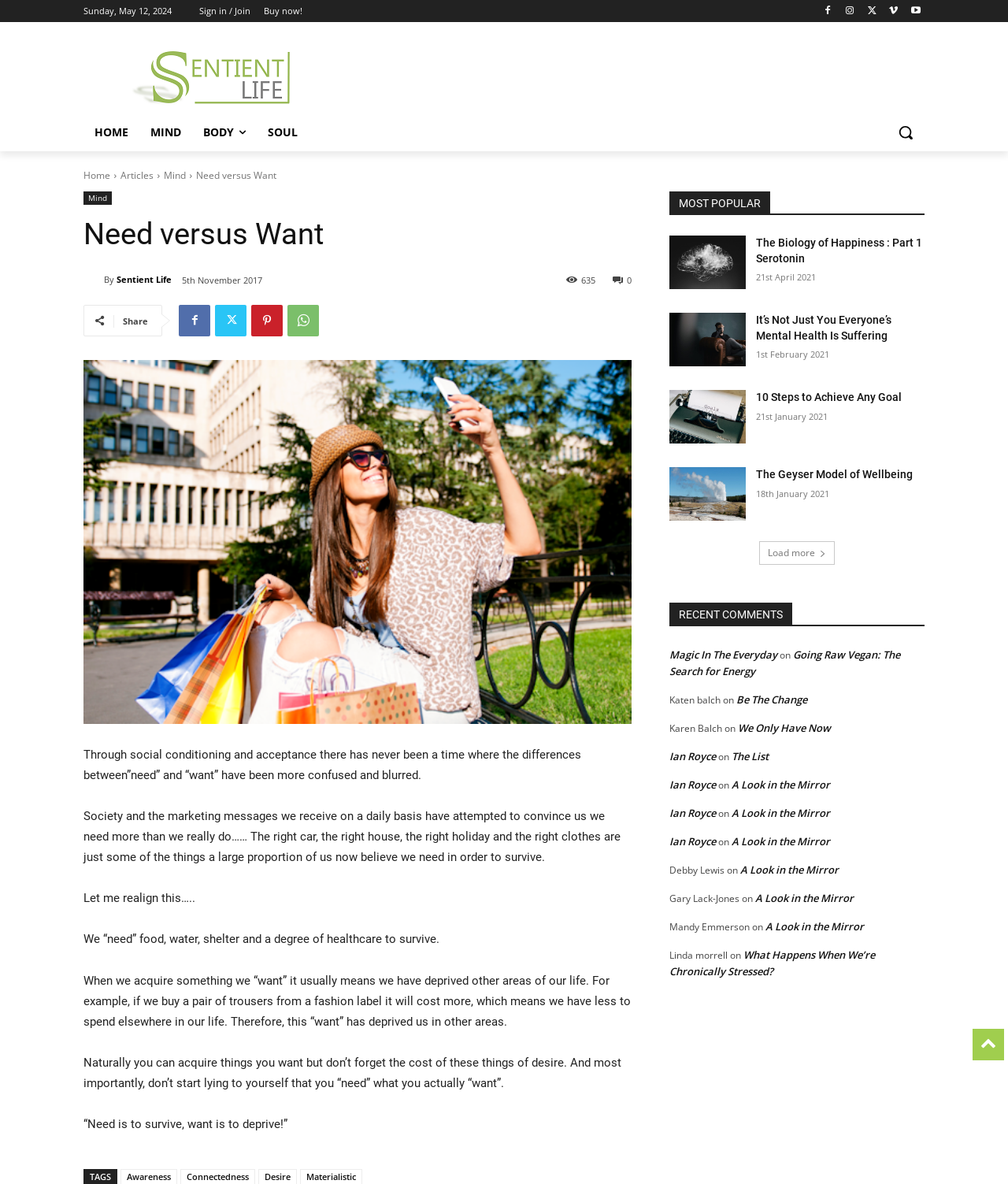Provide the bounding box coordinates of the UI element this sentence describes: "Magic In The Everyday".

[0.664, 0.547, 0.771, 0.559]